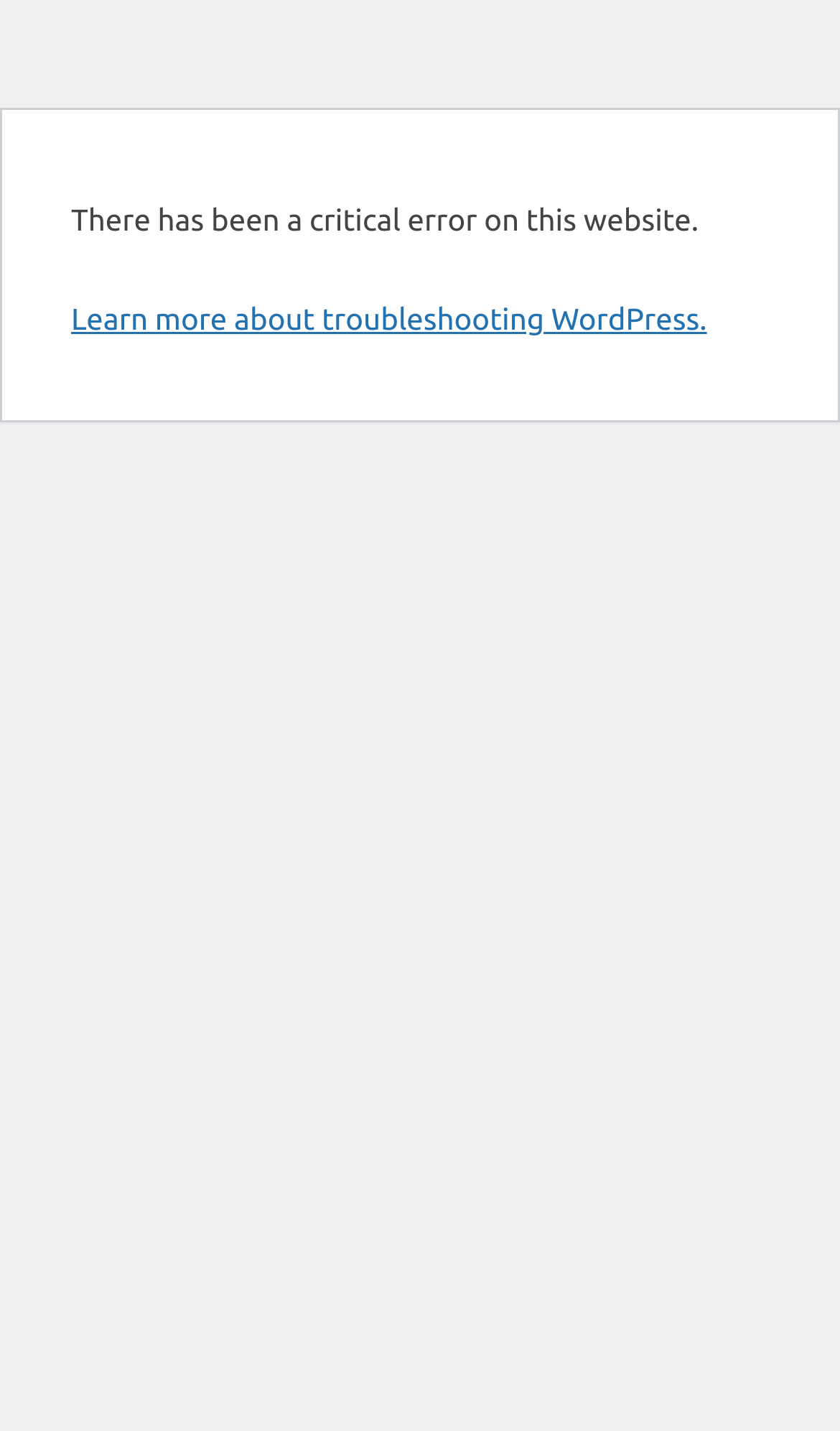Find the bounding box coordinates corresponding to the UI element with the description: "Learn more about troubleshooting WordPress.". The coordinates should be formatted as [left, top, right, bottom], with values as floats between 0 and 1.

[0.085, 0.211, 0.842, 0.235]